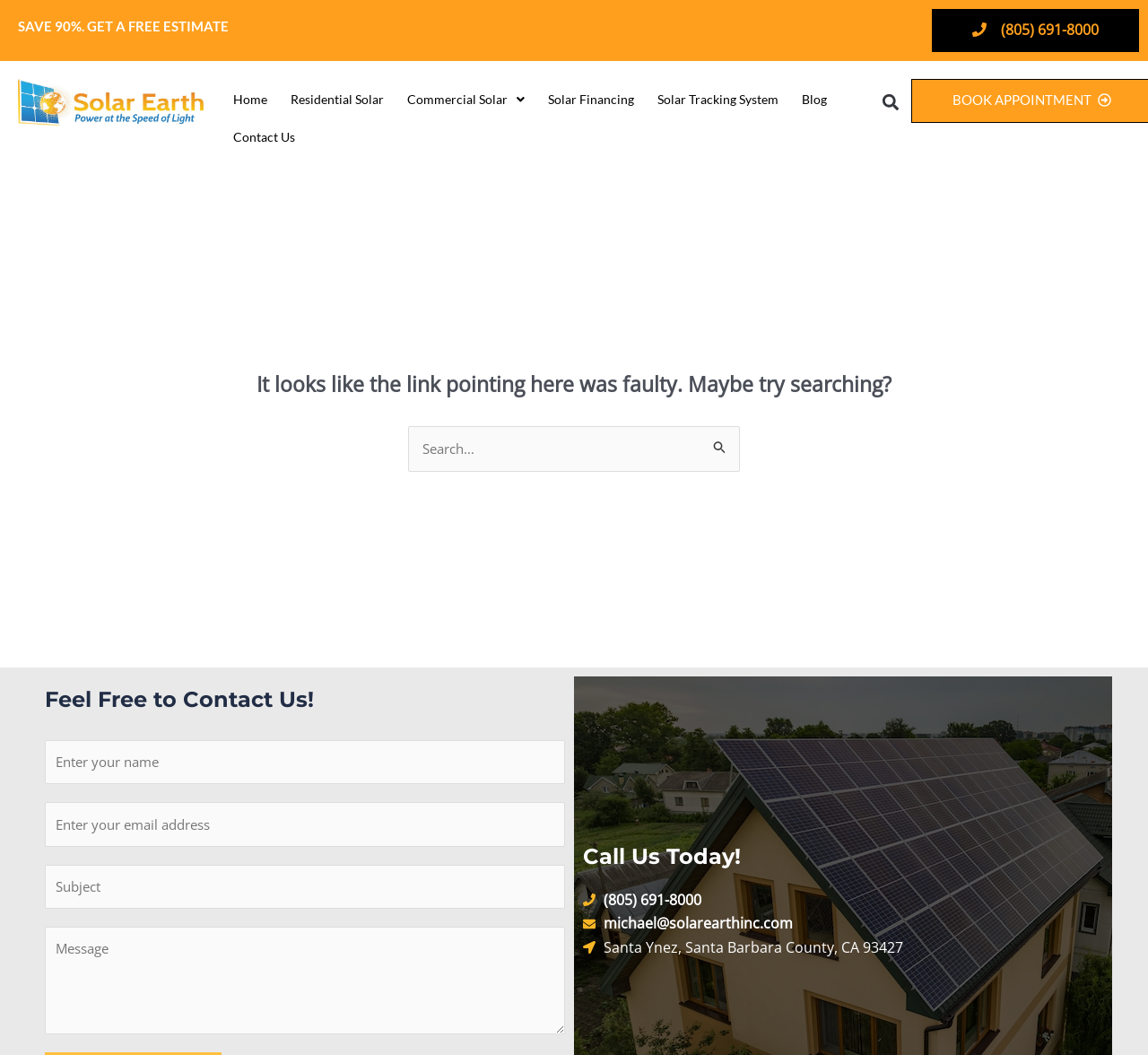Identify the bounding box coordinates for the UI element that matches this description: "Contact Us".

[0.193, 0.112, 0.267, 0.148]